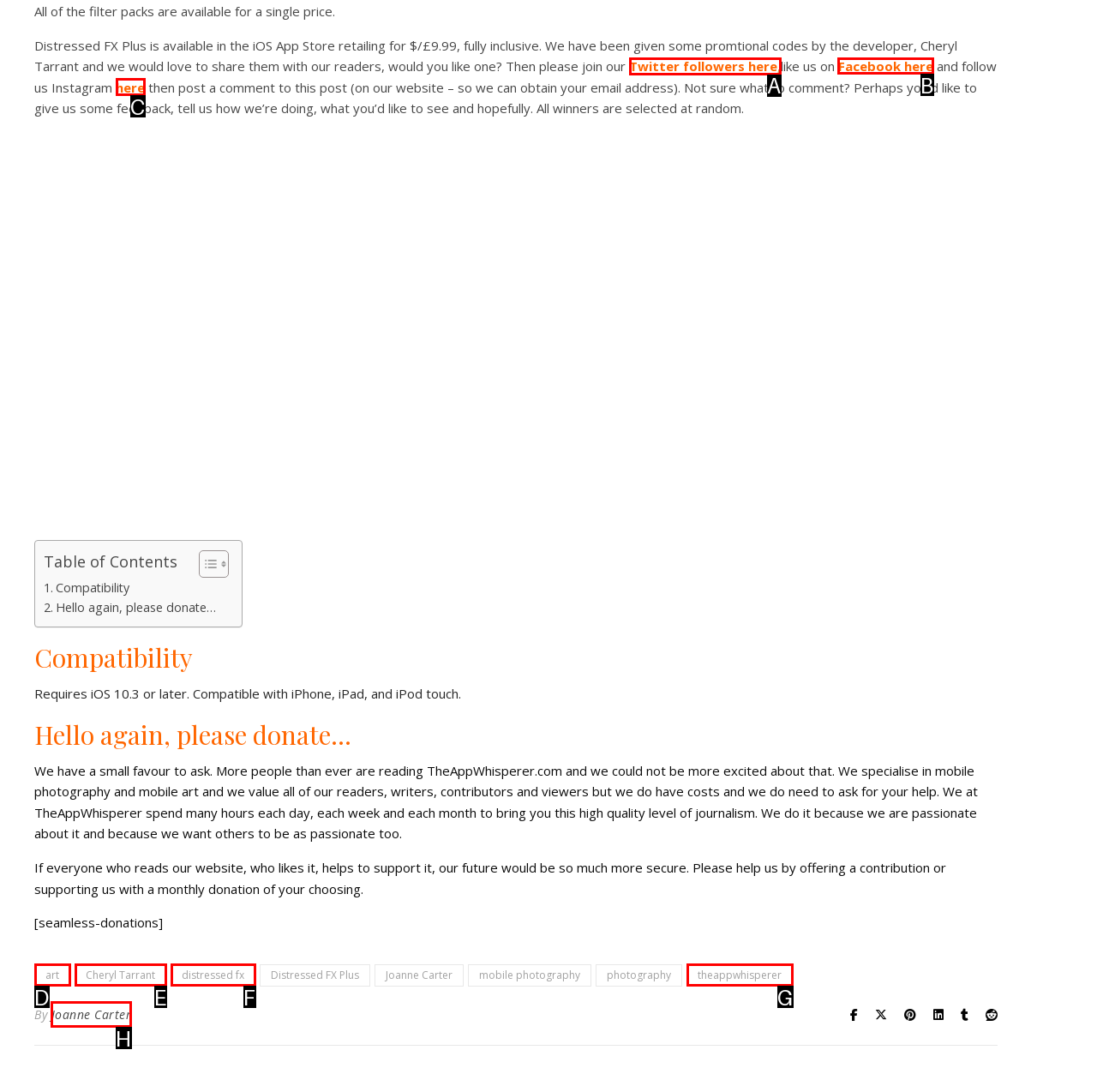Tell me which letter corresponds to the UI element that will allow you to Like us on Facebook. Answer with the letter directly.

B